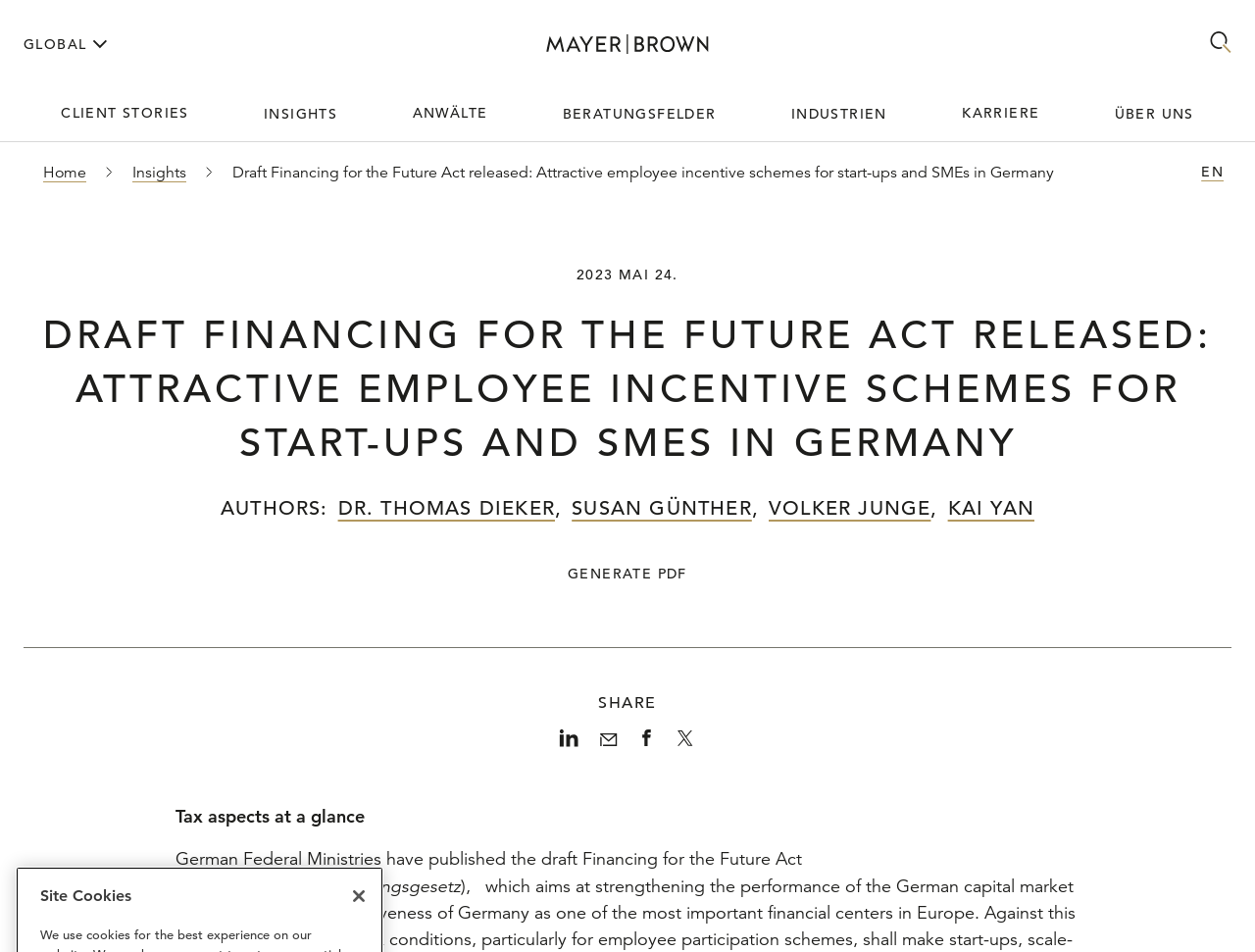Kindly respond to the following question with a single word or a brief phrase: 
What is the purpose of the 'Generate PDF' button?

To generate a PDF